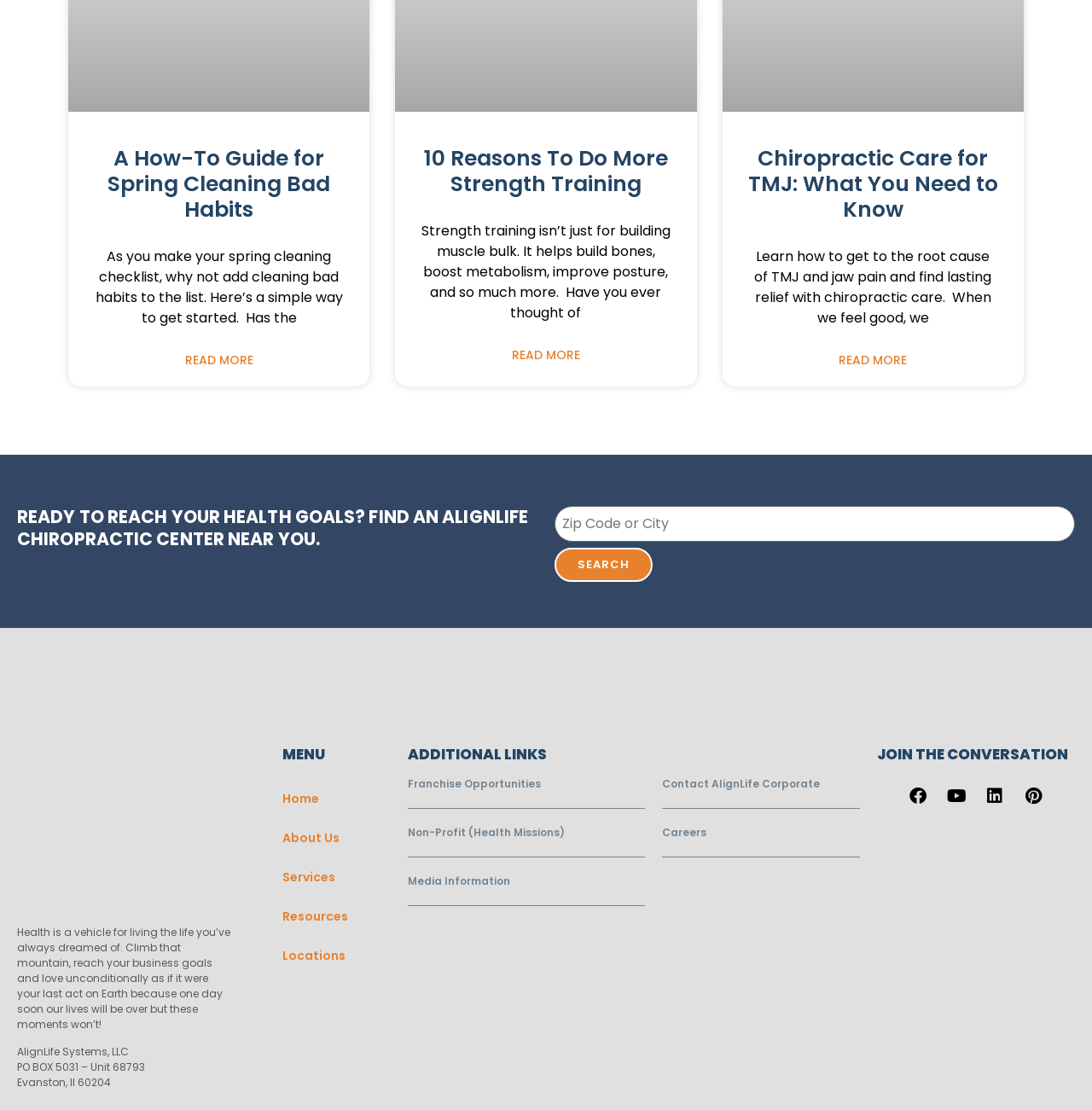Identify the bounding box coordinates of the part that should be clicked to carry out this instruction: "Read more about the book Less and Less".

None